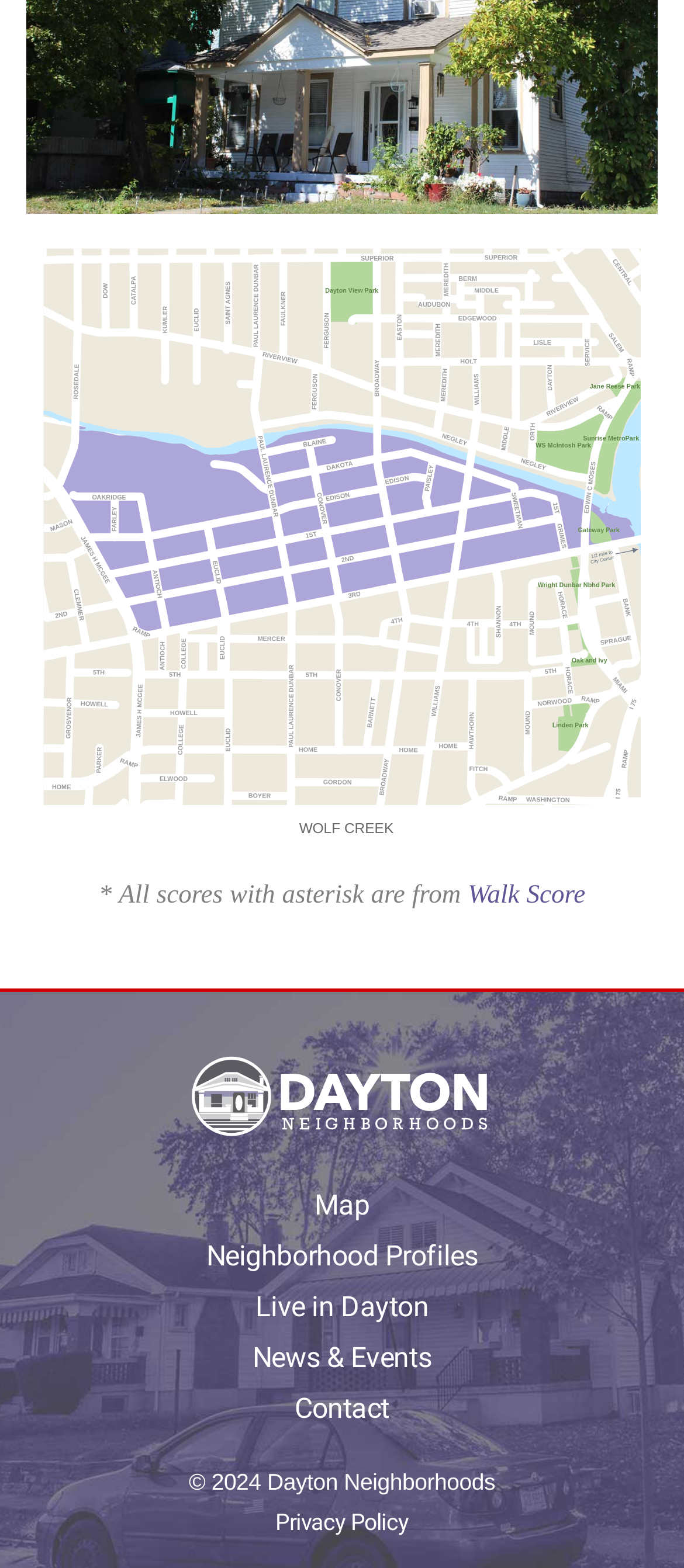How many footer links are there?
Identify the answer in the screenshot and reply with a single word or phrase.

2